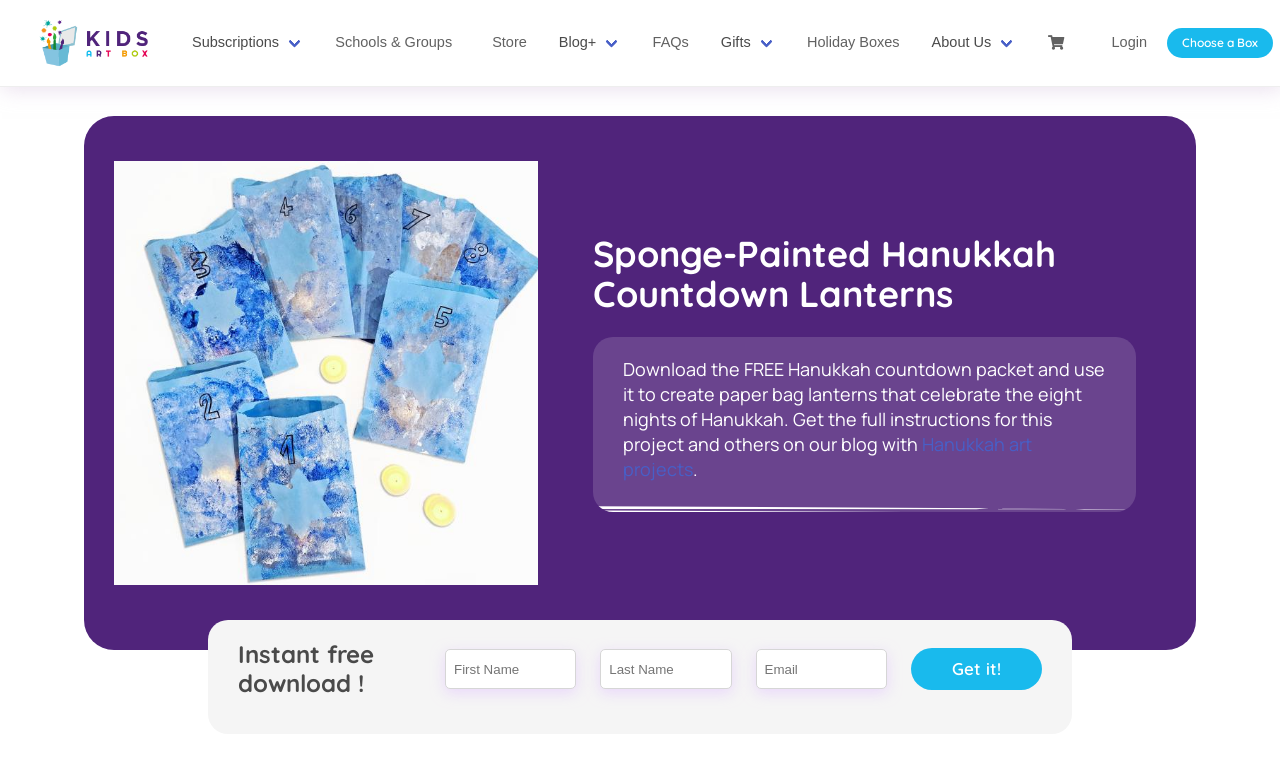Find the bounding box of the element with the following description: "value="Get it!"". The coordinates must be four float numbers between 0 and 1, formatted as [left, top, right, bottom].

[0.712, 0.835, 0.814, 0.89]